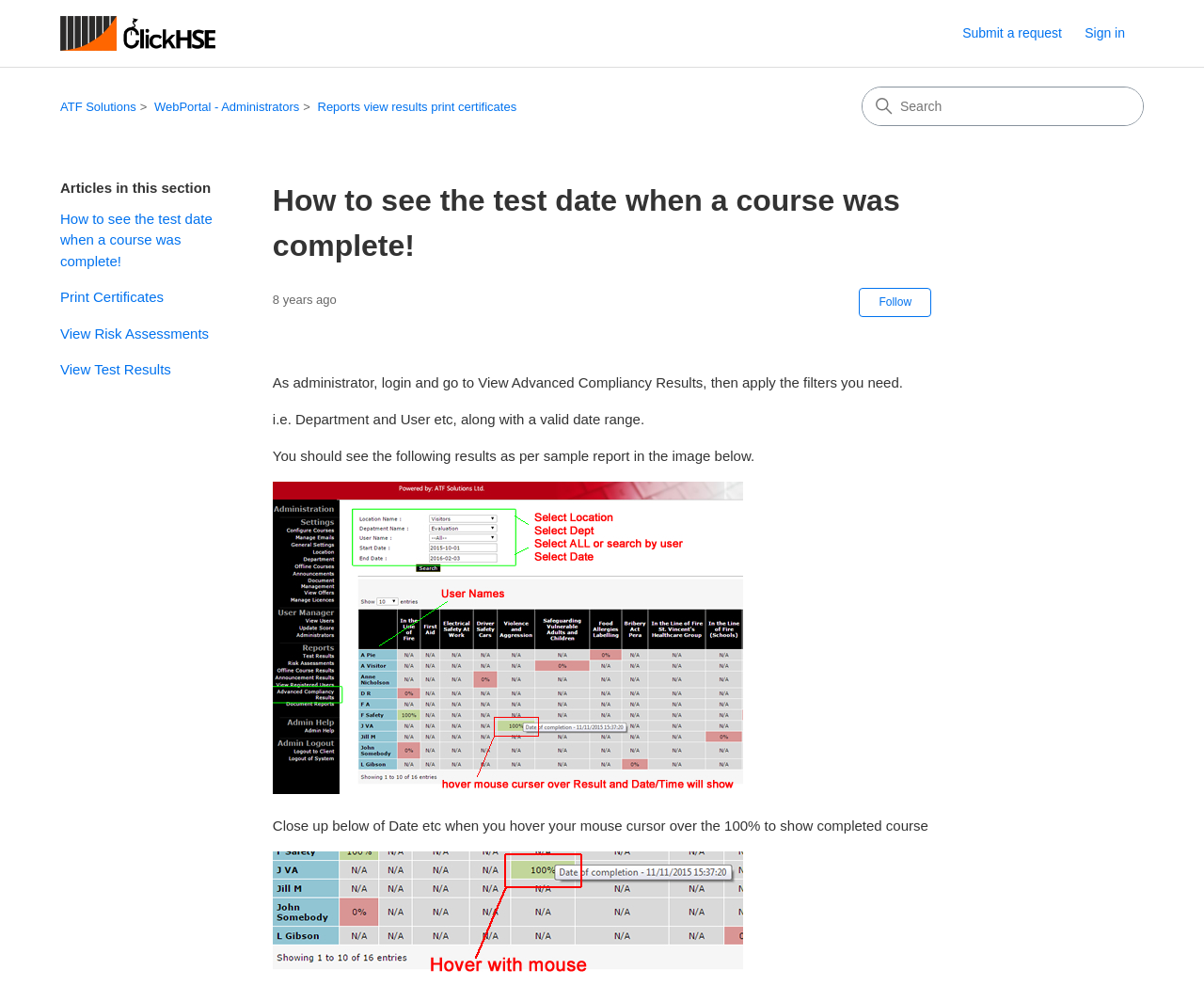Specify the bounding box coordinates of the area to click in order to follow the given instruction: "Sign in."

[0.901, 0.024, 0.95, 0.043]